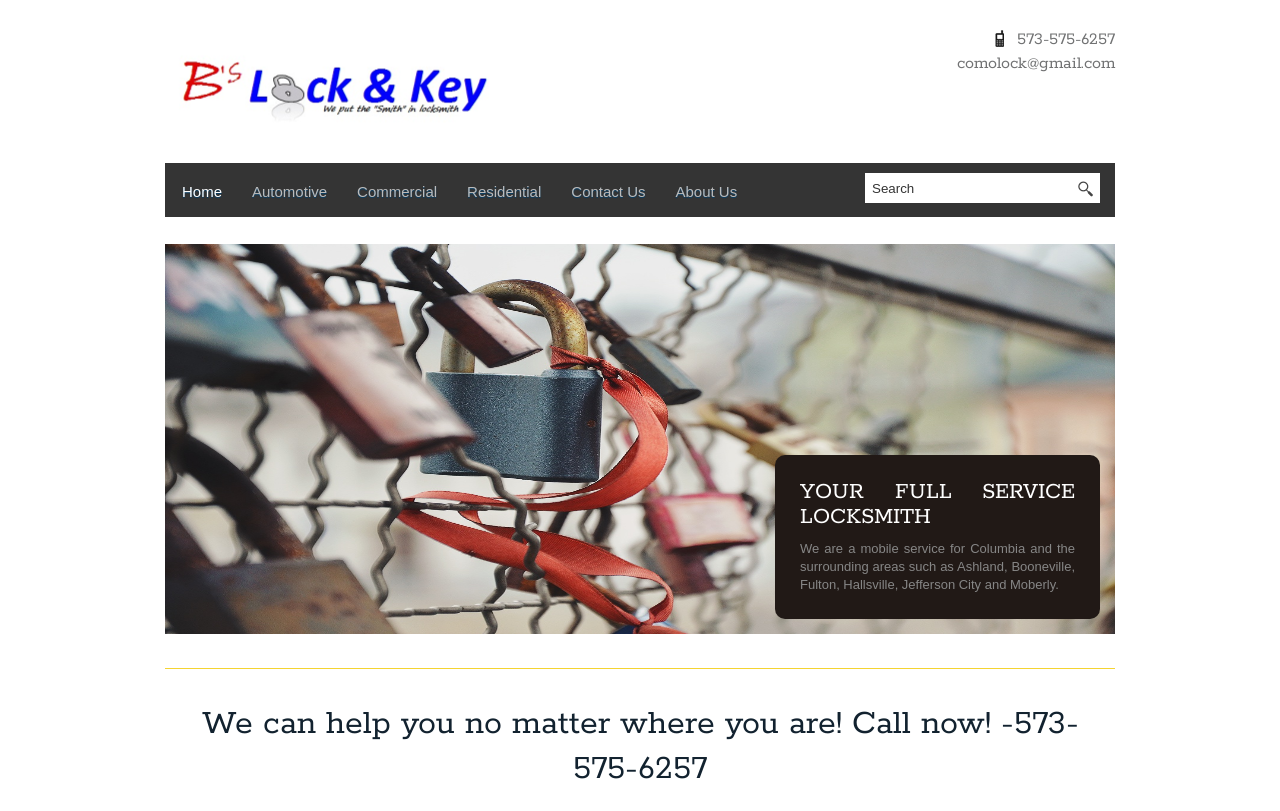Find the headline of the webpage and generate its text content.

YOUR FULL SERVICE LOCKSMITH